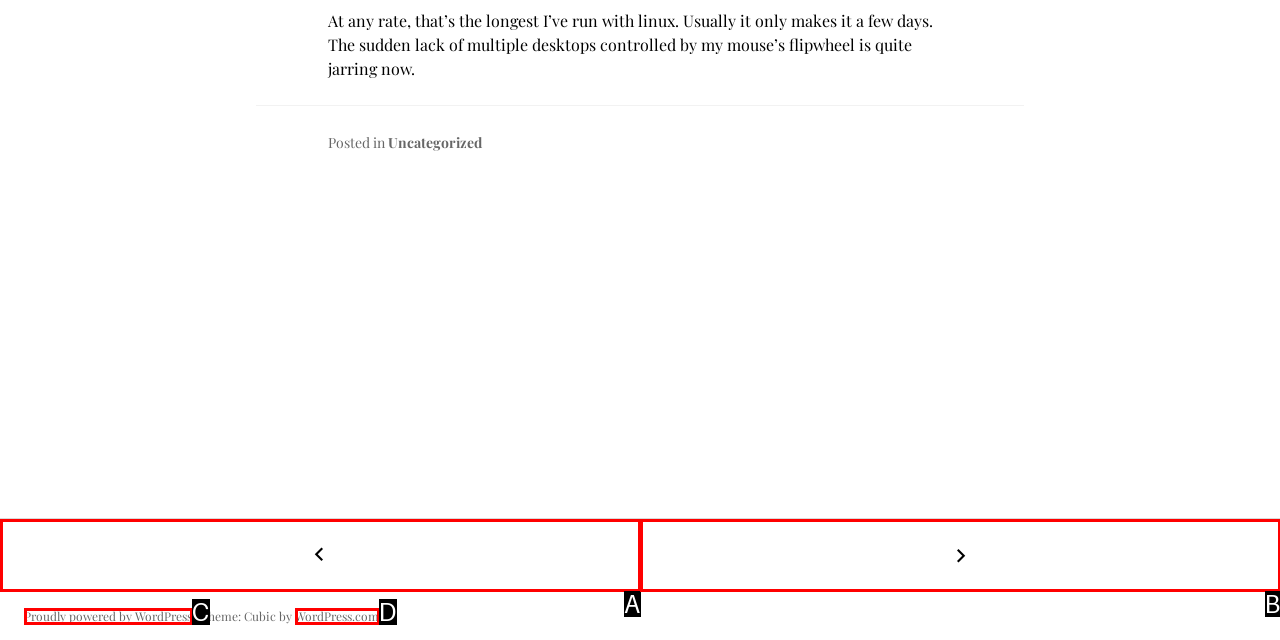Tell me which one HTML element best matches the description: Proudly powered by WordPress
Answer with the option's letter from the given choices directly.

C